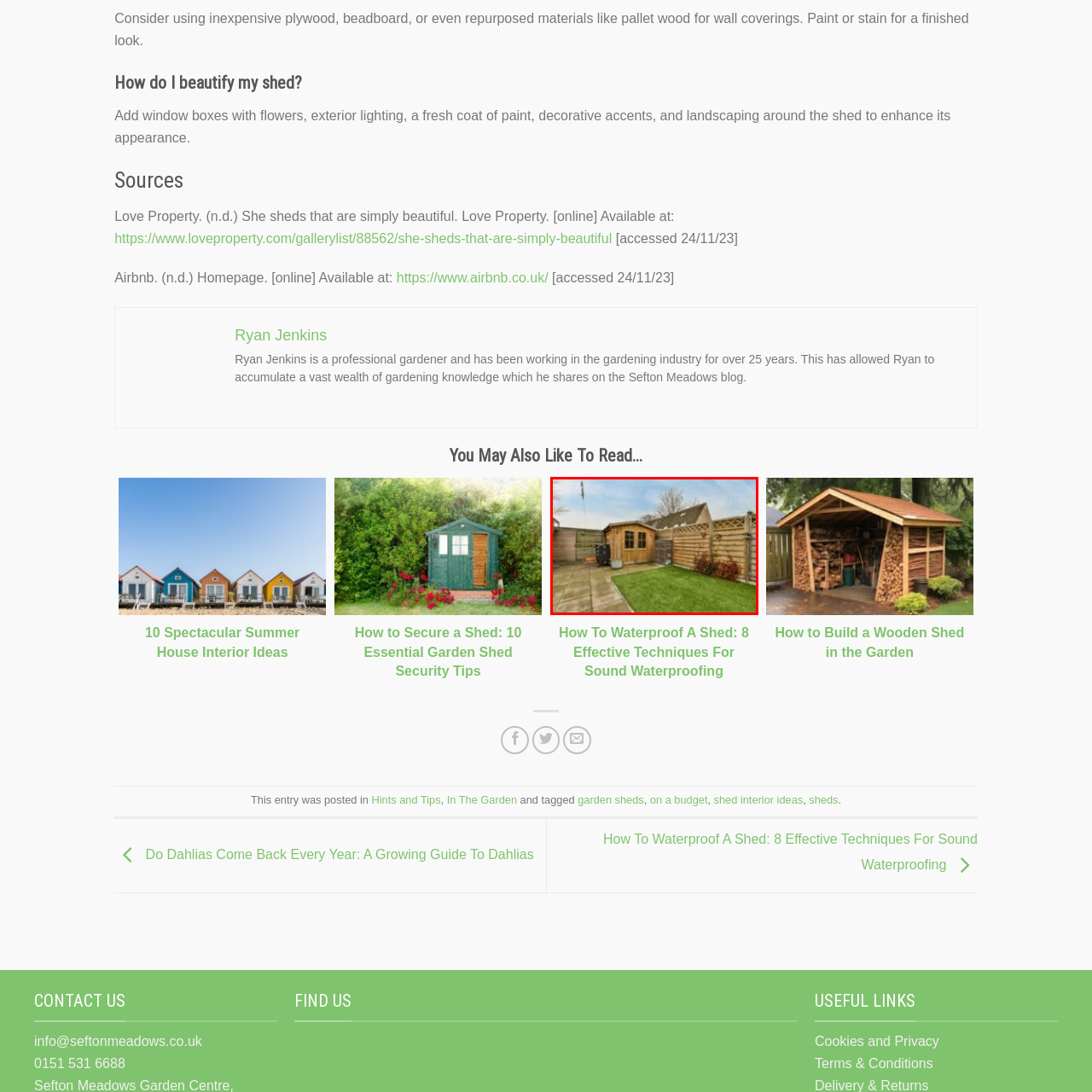Thoroughly describe the content of the image found within the red border.

This image showcases a charming garden shed nestled within a well-maintained outdoor space. Enclosed by wooden fencing, the shed features a rustic wooden design with multiple windows that allow natural light to flood its interior. The surrounding area boasts neatly arranged paving stones leading up to the shed, complemented by a patch of vibrant green grass, creating an inviting atmosphere. This setting is perfect for gardening enthusiasts or those looking for a serene space to unwind. The overall aesthetic enhances the backyard's appeal, making it an ideal retreat for various outdoor activities.